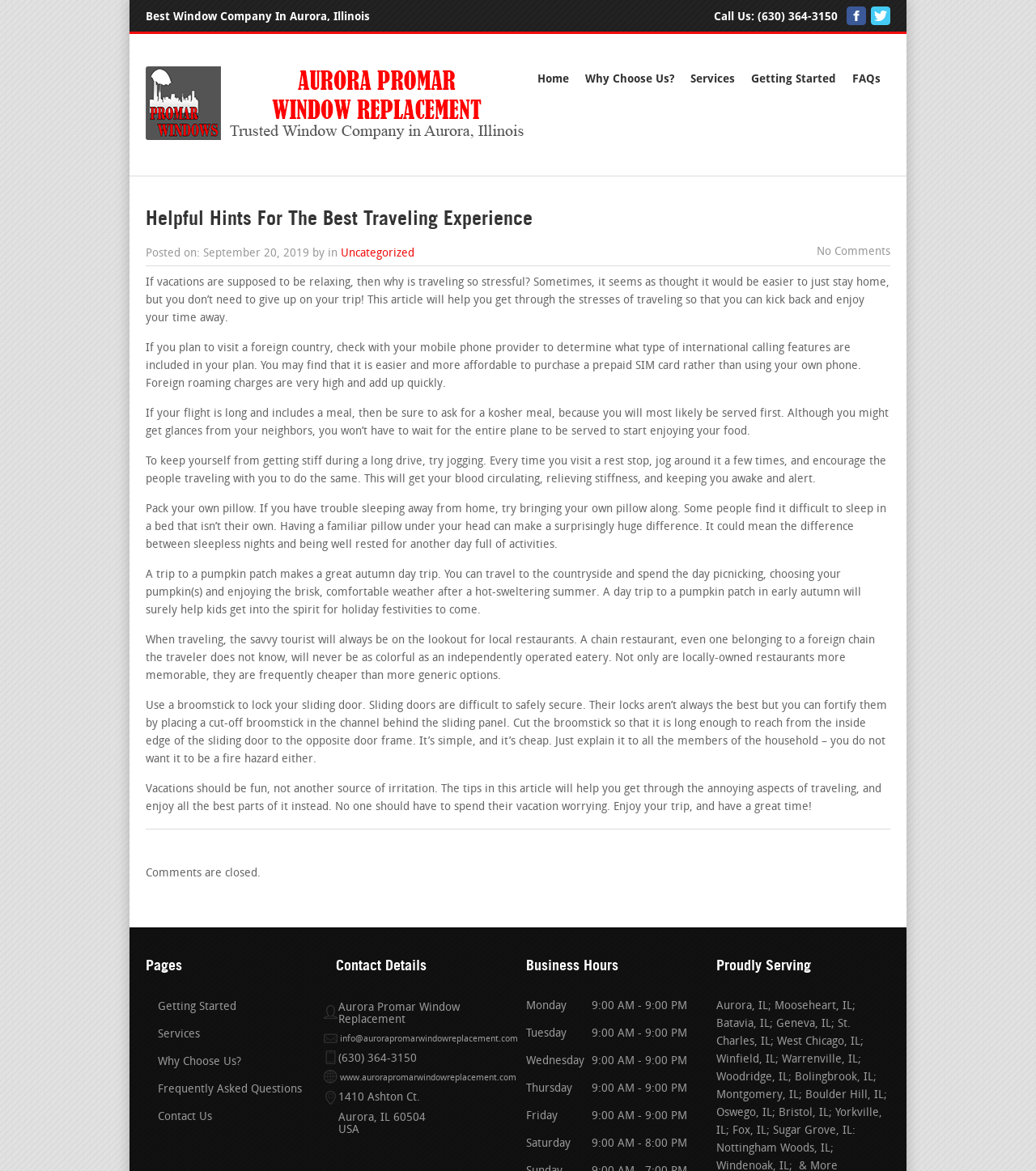Identify and provide the text content of the webpage's primary headline.

Helpful Hints For The Best Traveling Experience